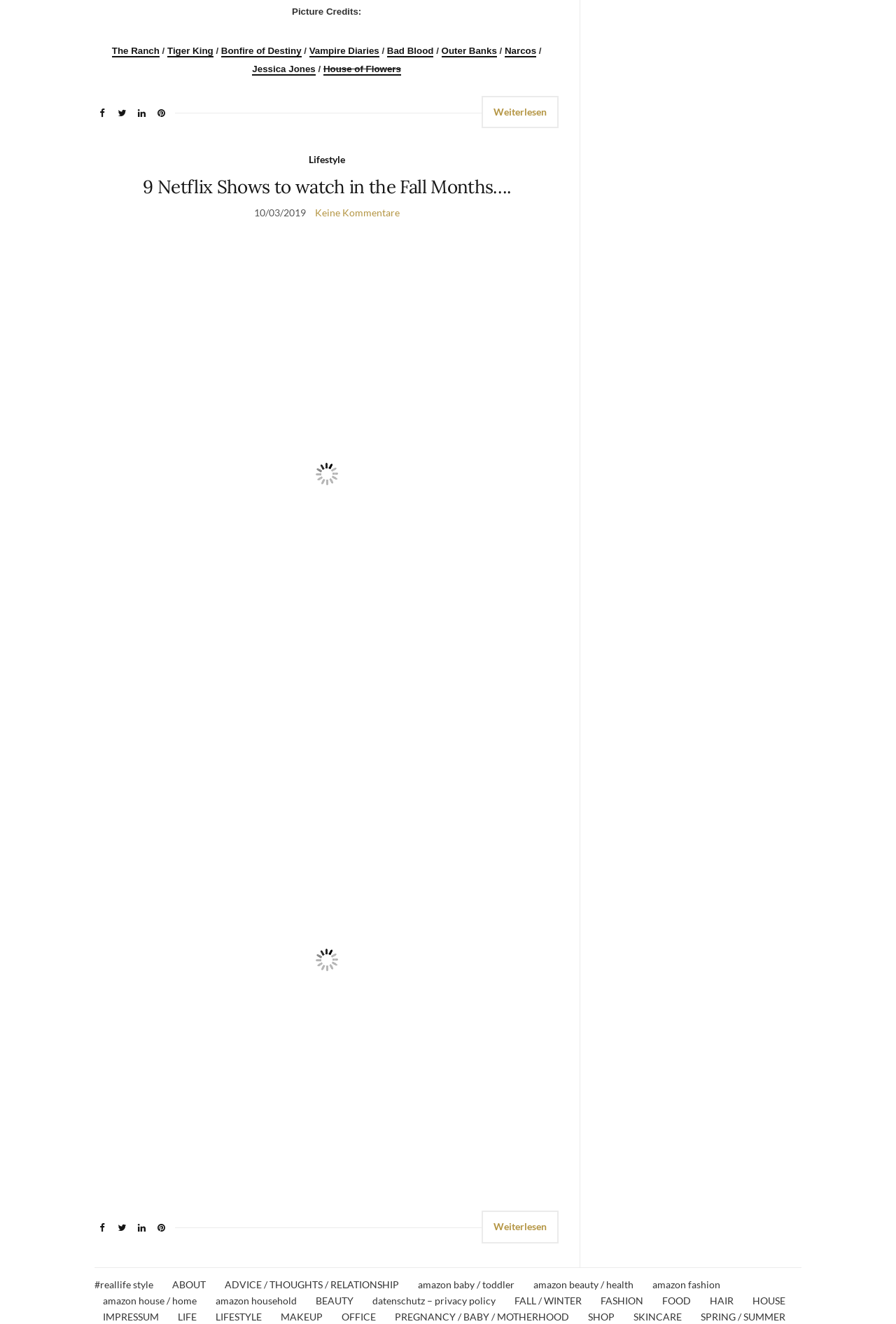Kindly determine the bounding box coordinates of the area that needs to be clicked to fulfill this instruction: "Read the article about '9 Netflix Shows to watch in the Fall Months…'".

[0.105, 0.132, 0.624, 0.15]